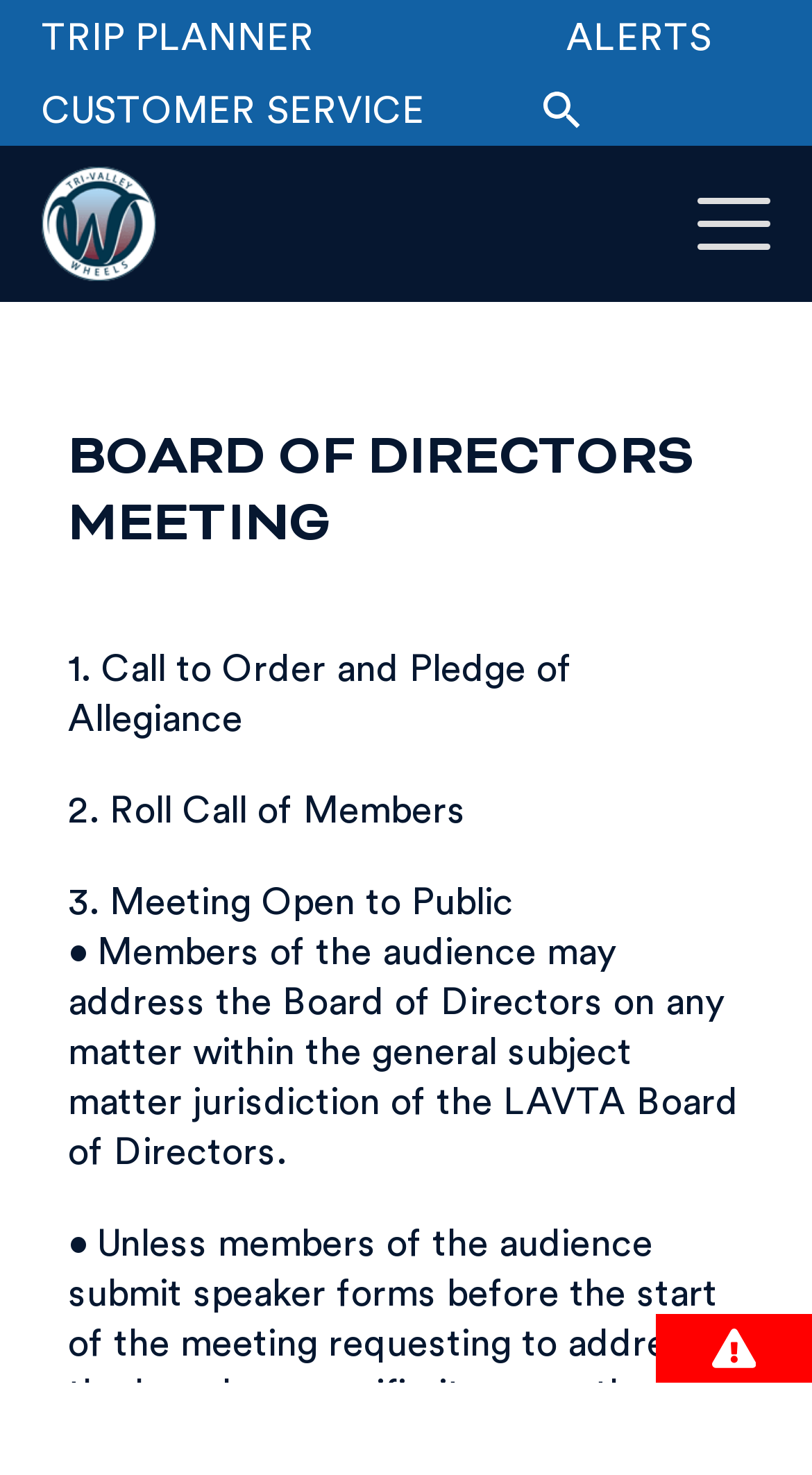Provide a thorough description of this webpage.

The webpage is about the Livermore Amador Valley Transit Authority (LAVTA) and its Board of Directors Meeting. At the top left, there is a Wheels bus logo, which is also a link. Next to it is the text "Livermore Amador Valley Transit Authority". On the top right, there is a main navigation button. 

Below the logo, there are four links: "TRIP PLANNER", "ALERTS", "CUSTOMER SERVICE", and "Search", which has a search icon next to it. The search icon is an image. 

The main content of the page is about the Board of Directors Meeting. There is a heading "BOARD OF DIRECTORS MEETING" followed by a link with the same text. Below the heading, there are several static text elements listing the agenda items, including "1. Call to Order and Pledge of Allegiance", "2. Roll Call of Members", "3. Meeting Open to Public", and a description of the meeting open to the public. 

At the bottom of the page, there is a rider alert section with a link "RIDER ALERTS" and an image.